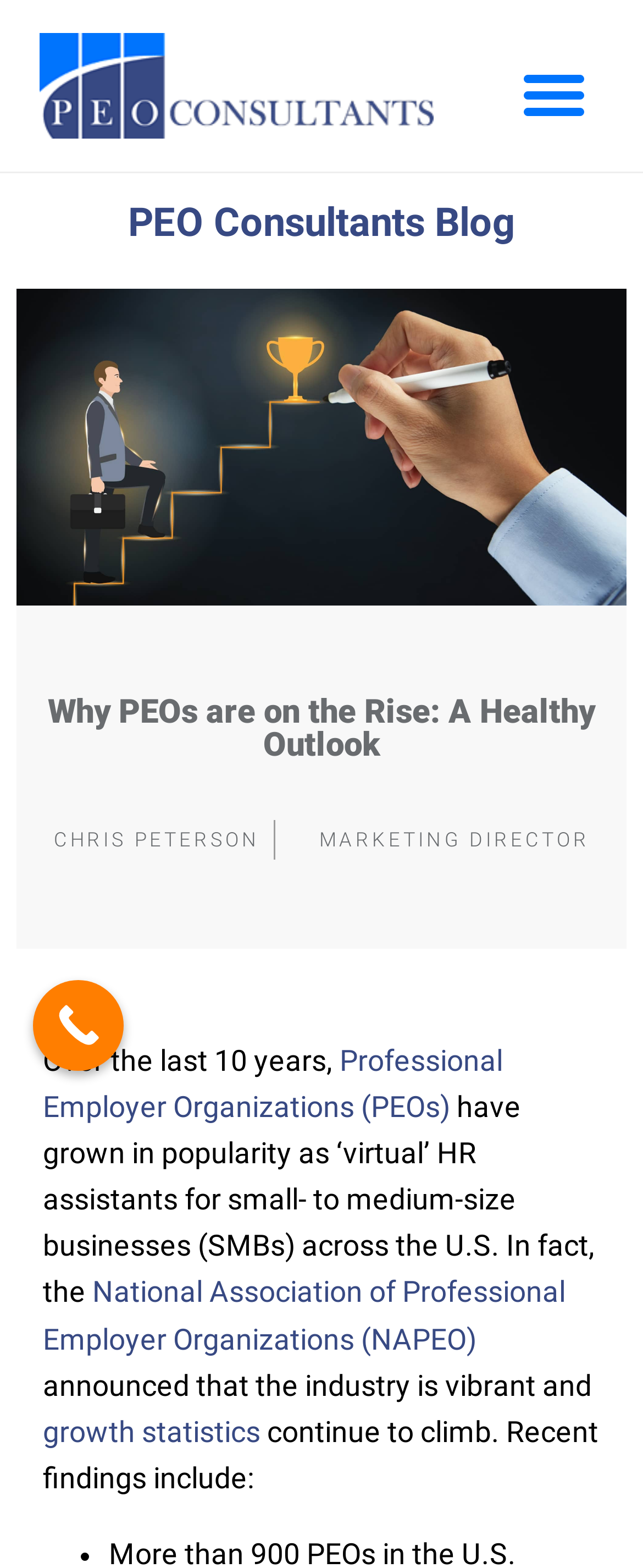What is the topic of the article?
Look at the image and provide a short answer using one word or a phrase.

PEOs